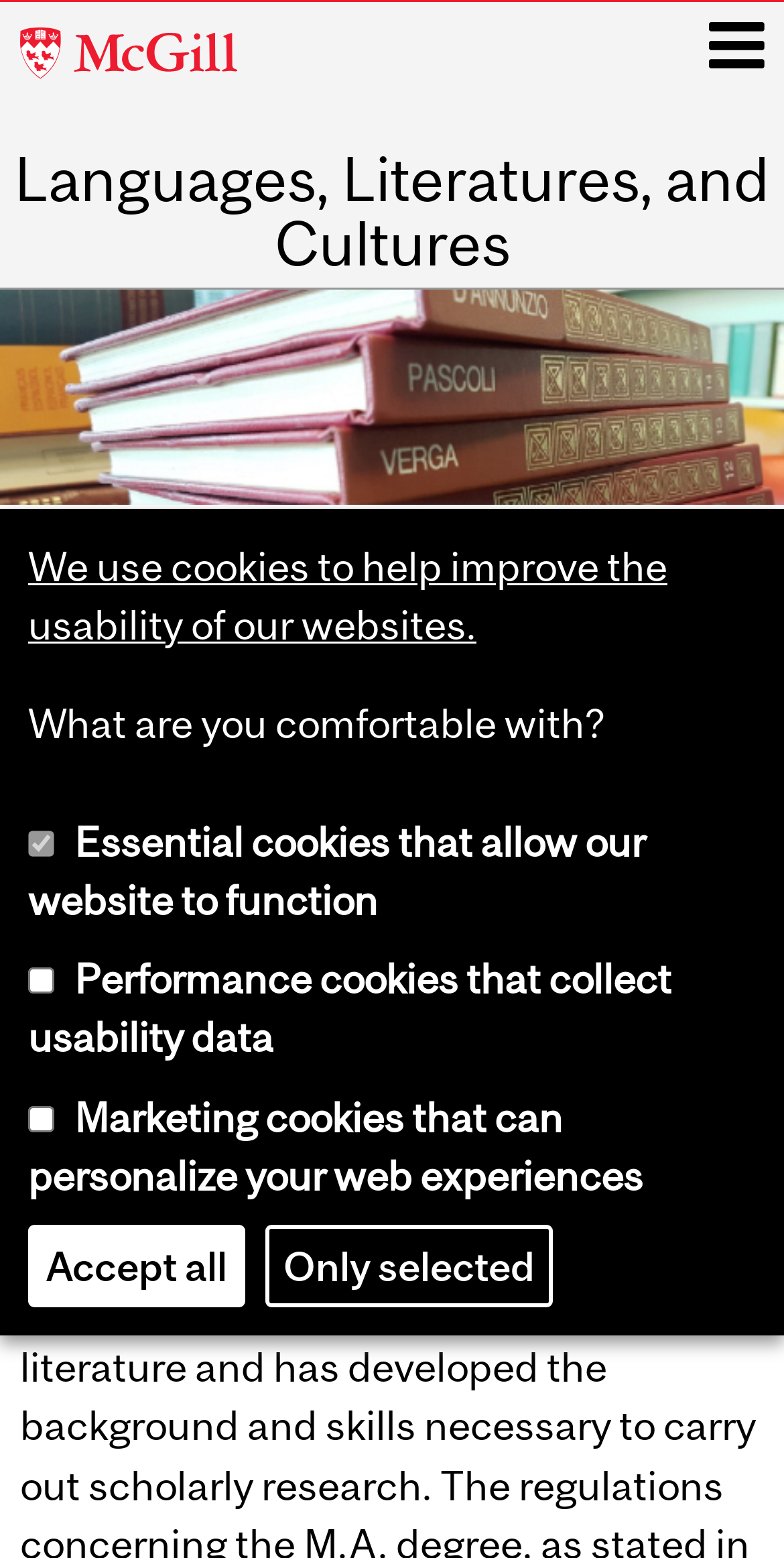Based on the description "Accept all", find the bounding box of the specified UI element.

[0.036, 0.786, 0.313, 0.839]